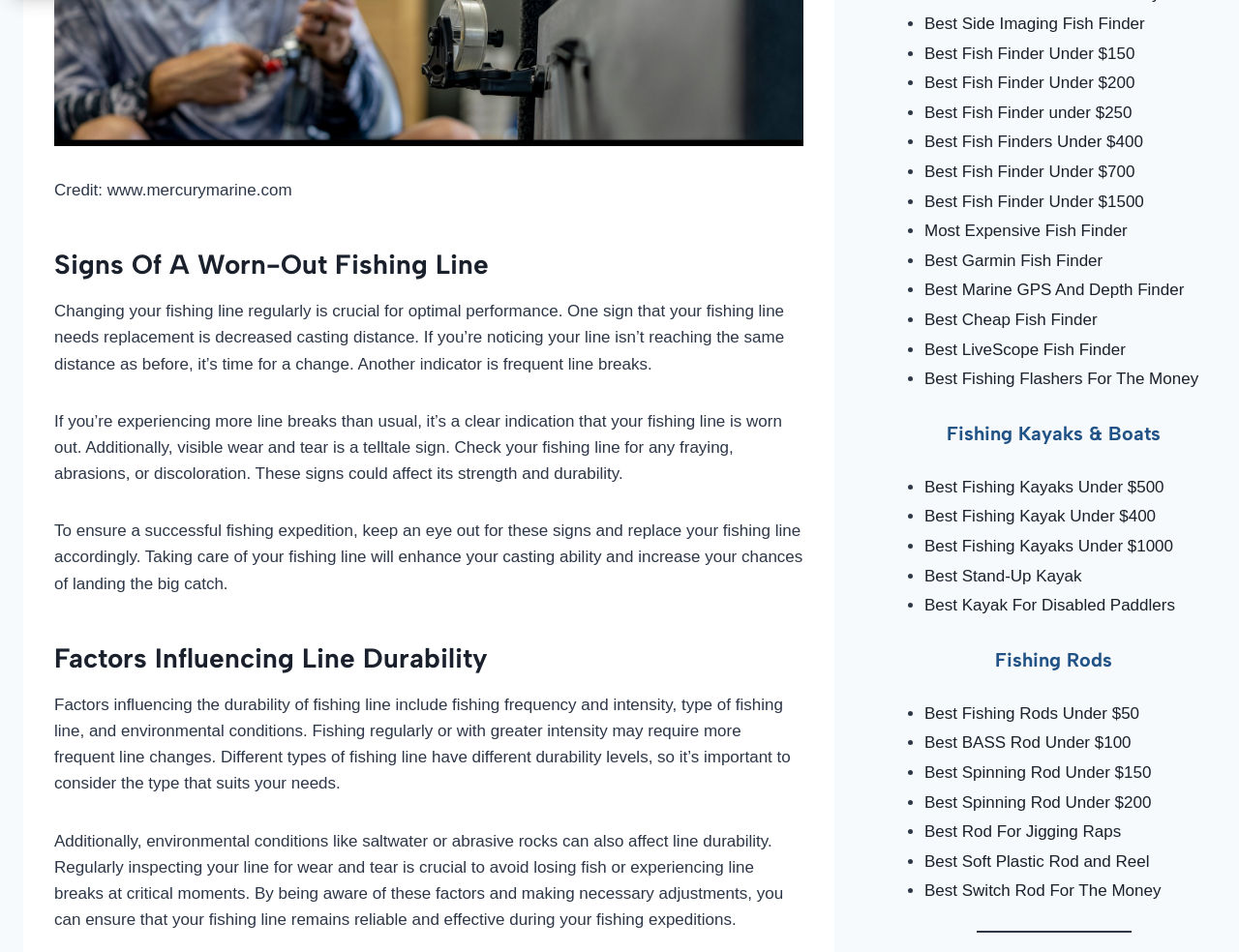Find the bounding box of the UI element described as follows: "0 items $0.00".

None